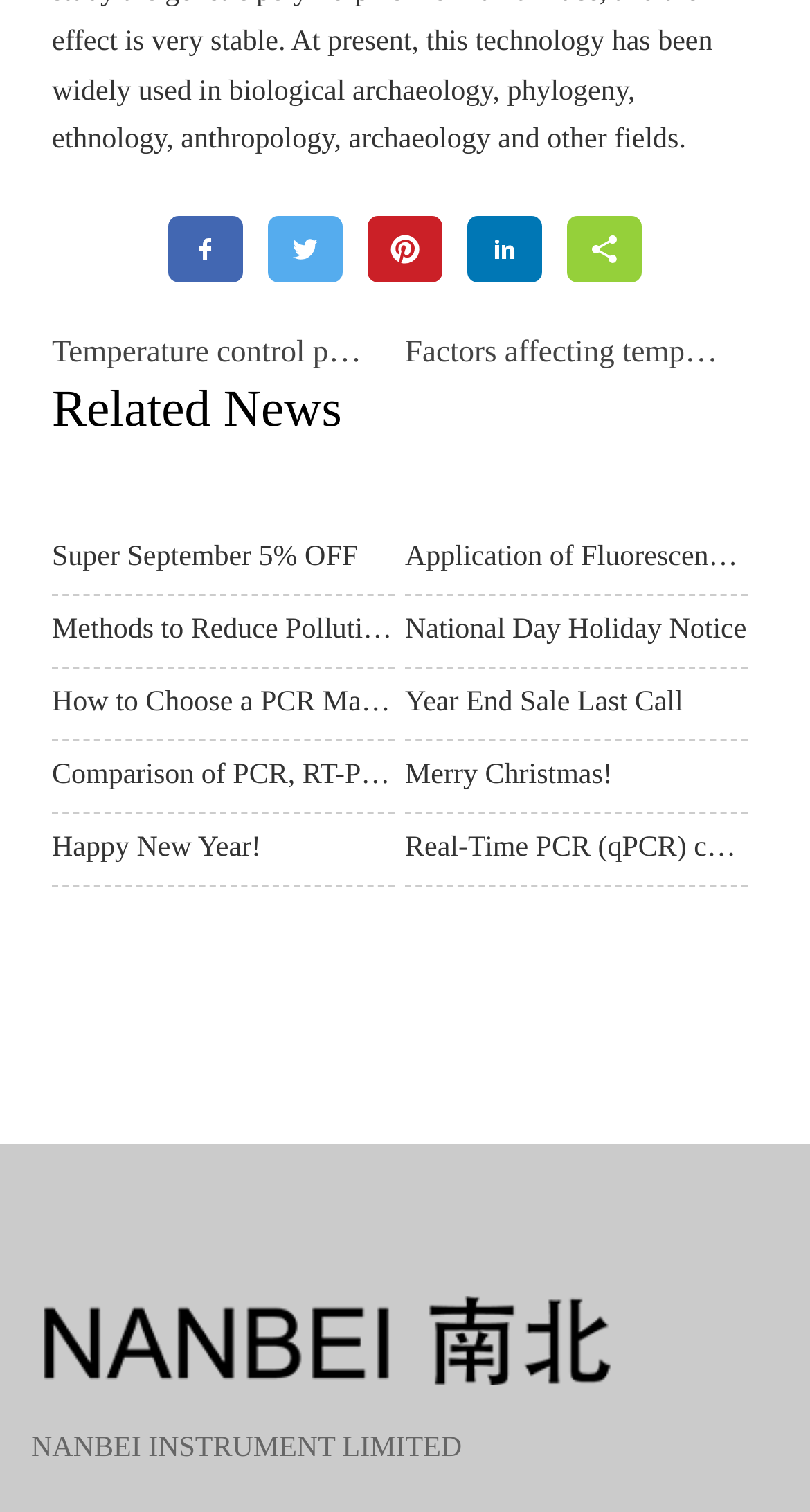Determine the bounding box coordinates in the format (top-left x, top-left y, bottom-right x, bottom-right y). Ensure all values are floating point numbers between 0 and 1. Identify the bounding box of the UI element described by: Happy New Year!

[0.064, 0.537, 0.487, 0.587]